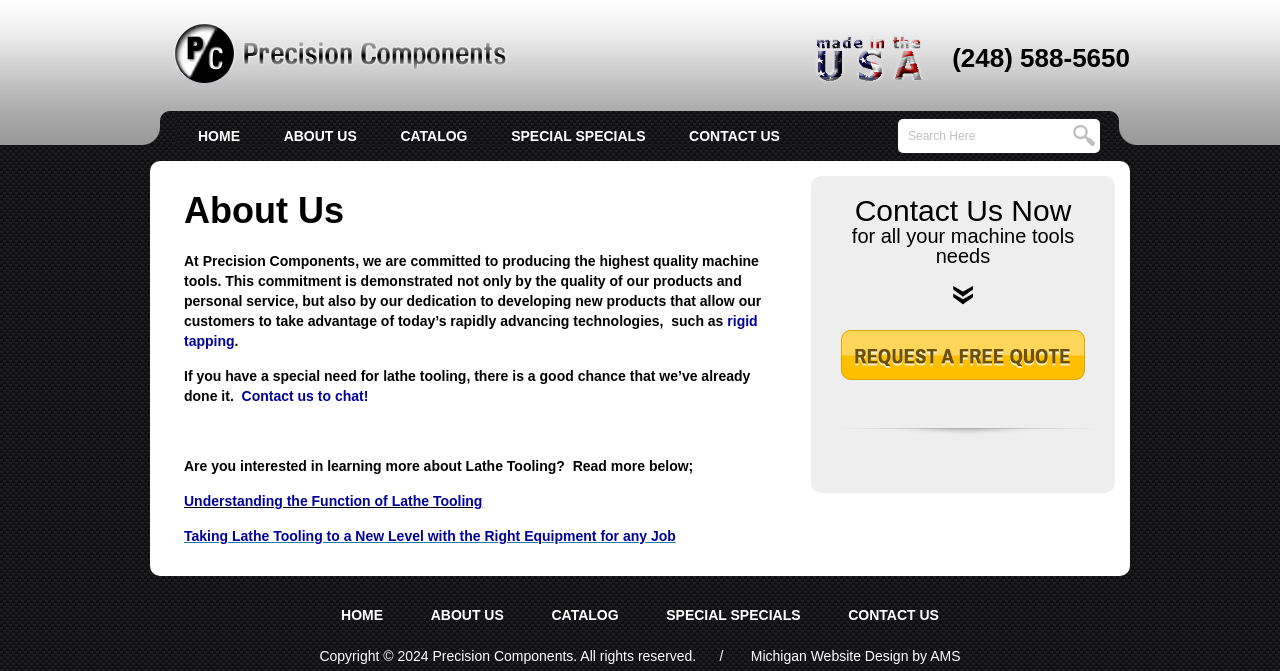Given the element description "Contact Us" in the screenshot, predict the bounding box coordinates of that UI element.

[0.538, 0.165, 0.609, 0.24]